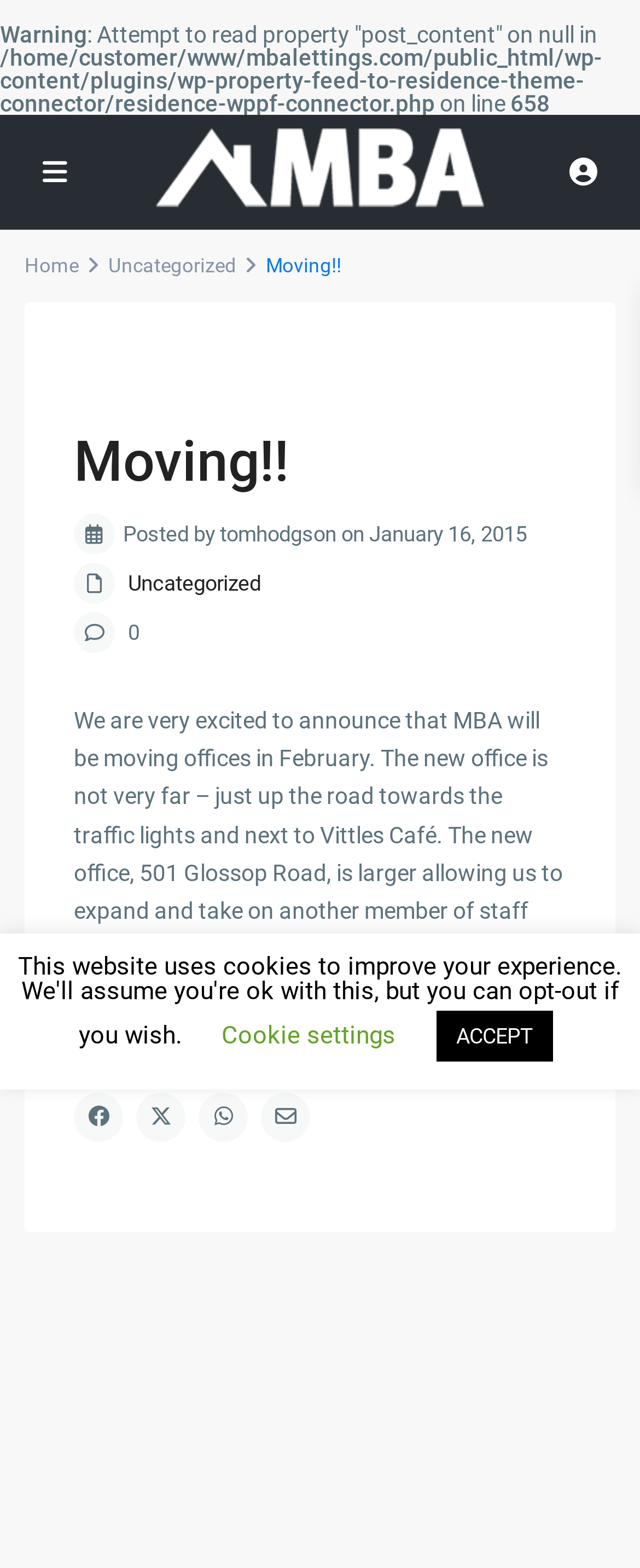Find the bounding box coordinates of the UI element according to this description: "ACCEPT".

[0.682, 0.645, 0.864, 0.677]